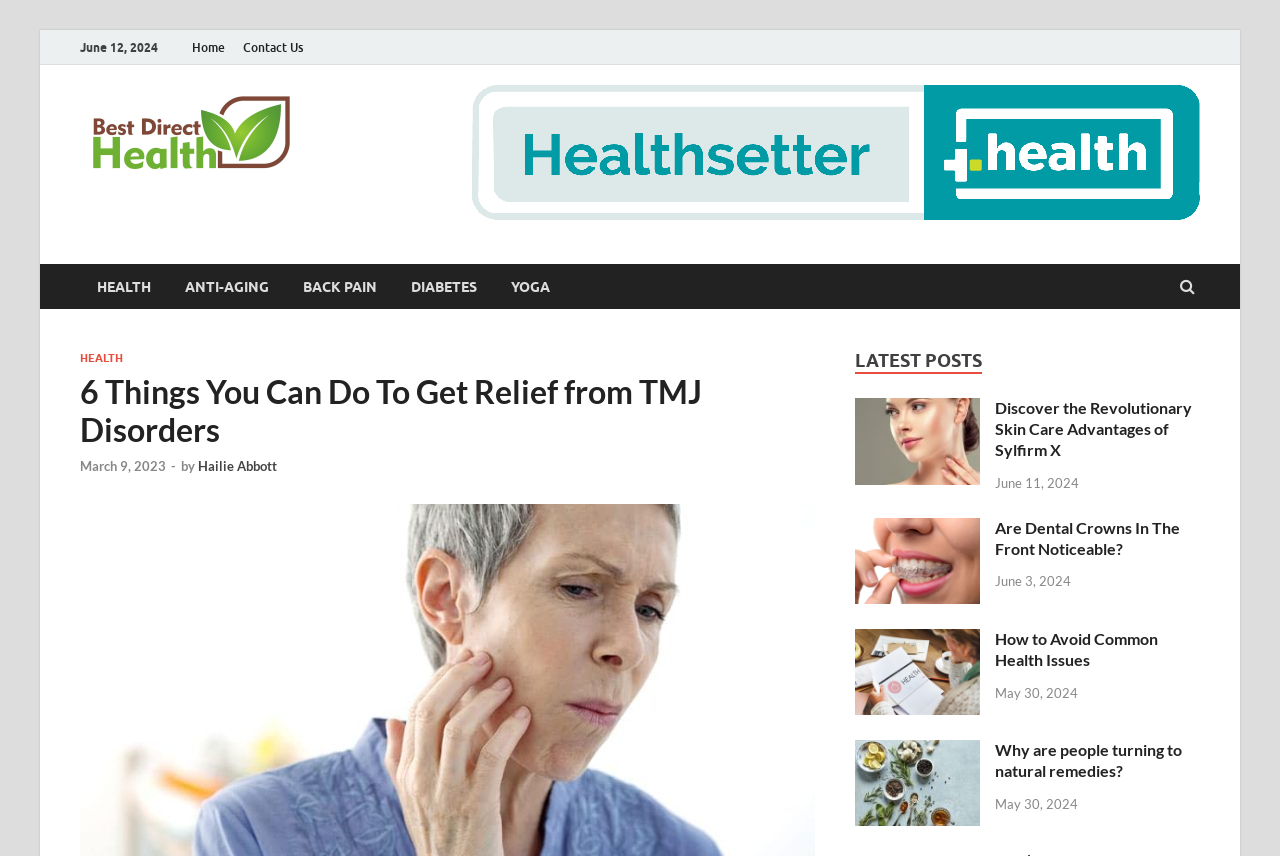What is the date of the latest post?
Analyze the screenshot and provide a detailed answer to the question.

I found the date of the latest post by looking at the top-right section of the webpage, where it says 'June 12, 2024' in a static text element.